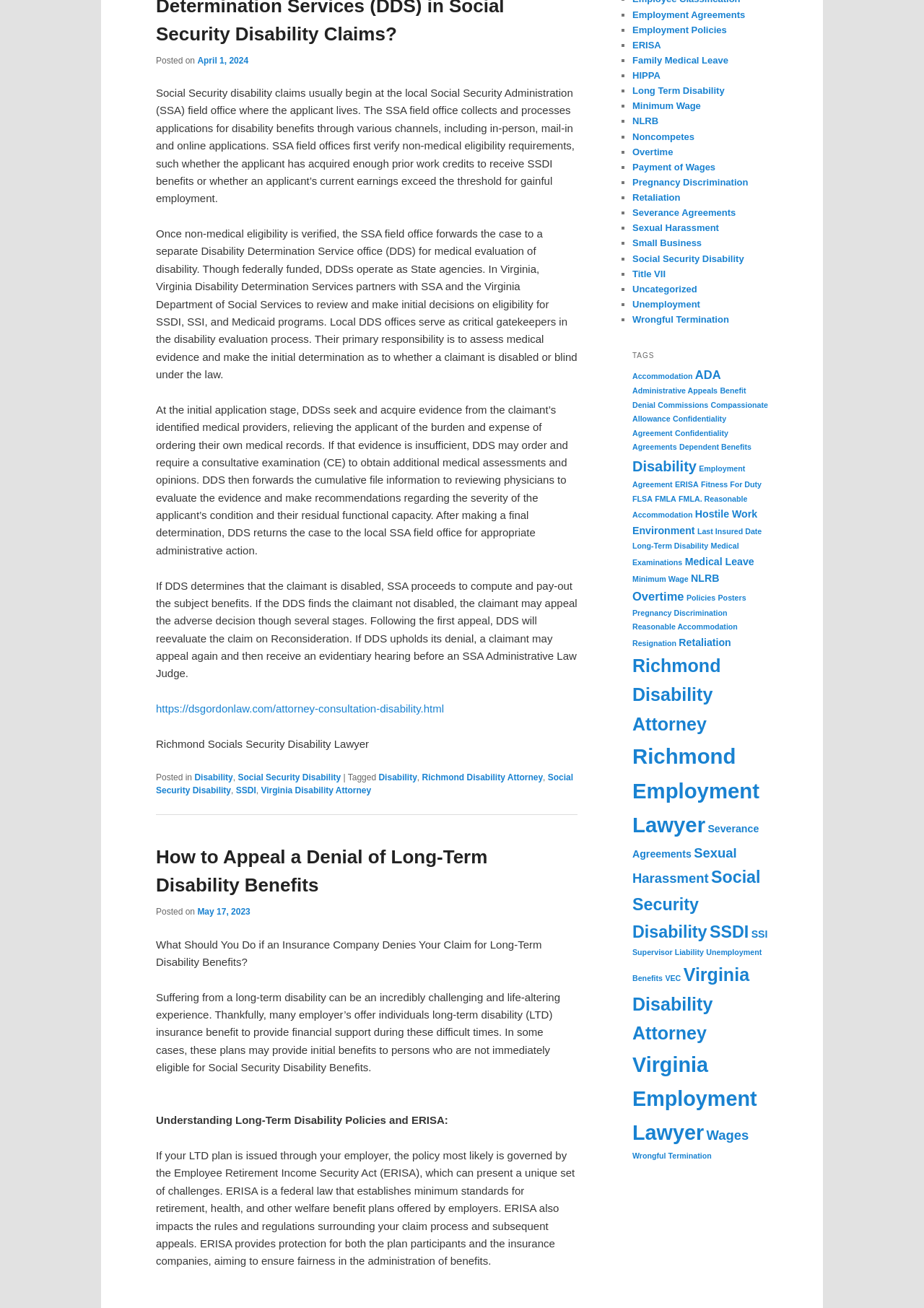Find the bounding box of the UI element described as: "Virginia Disability Attorney". The bounding box coordinates should be given as four float values between 0 and 1, i.e., [left, top, right, bottom].

[0.684, 0.737, 0.811, 0.798]